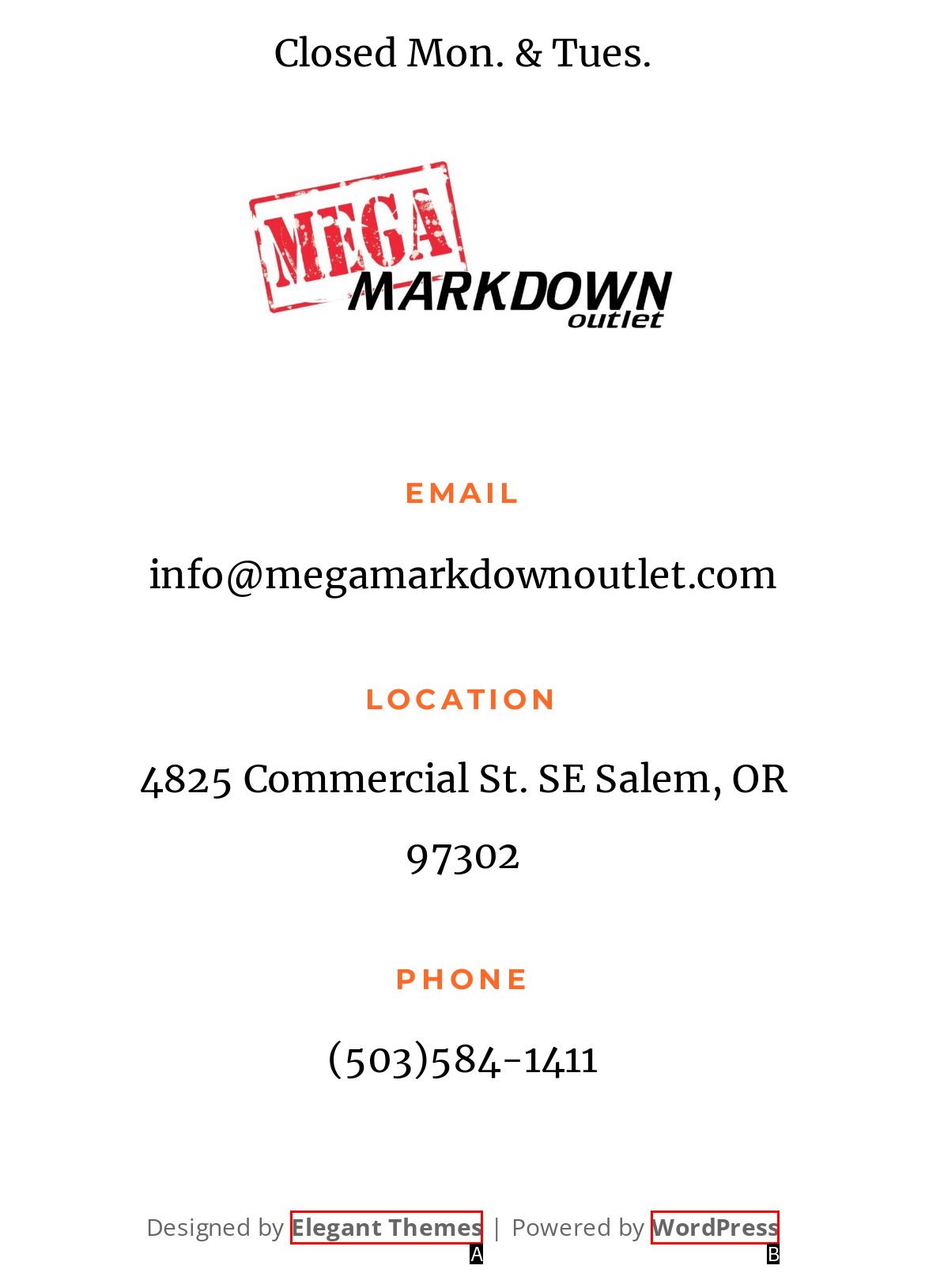Identify which HTML element matches the description: Elegant Themes
Provide your answer in the form of the letter of the correct option from the listed choices.

A